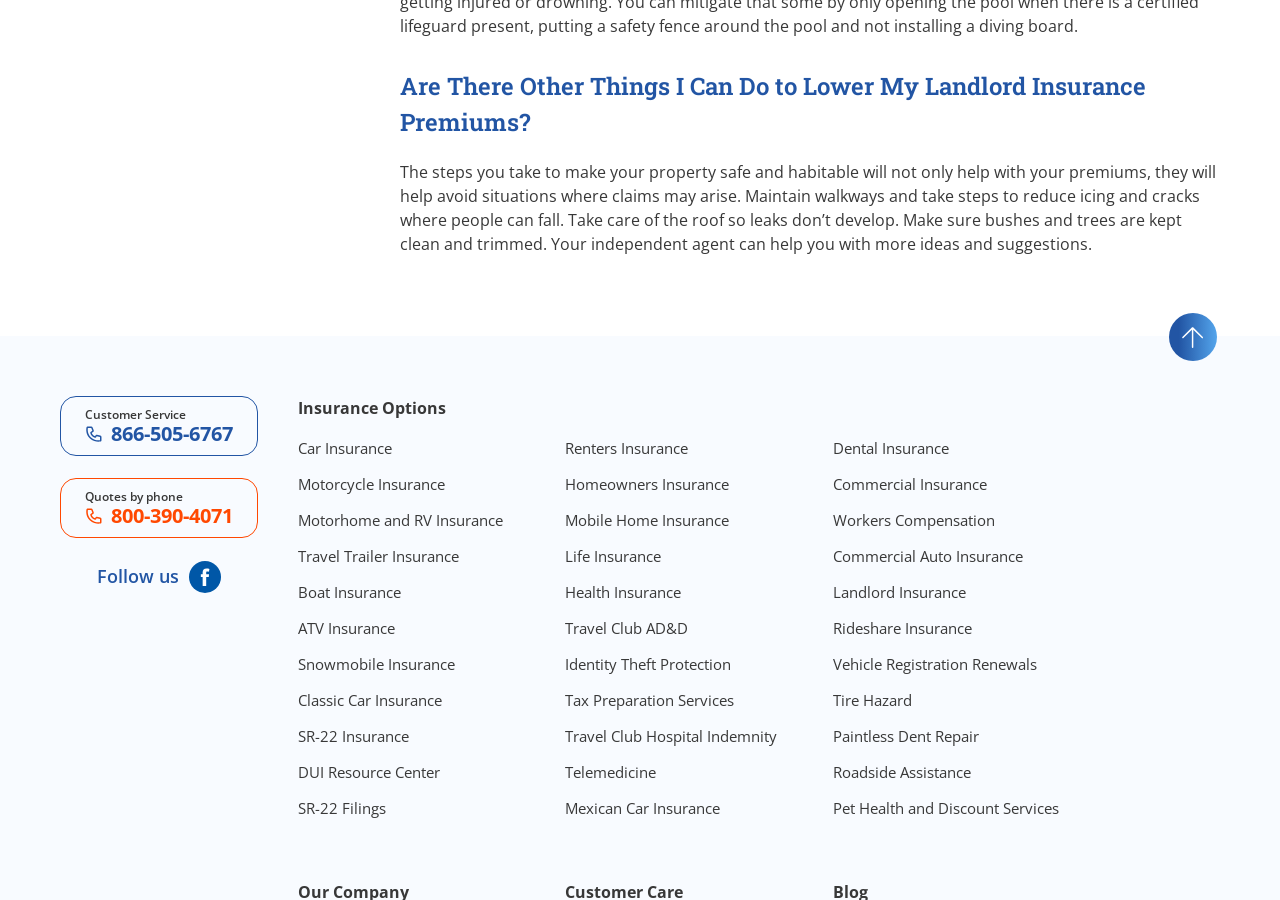Identify the bounding box for the UI element that is described as follows: "Pet Health and Discount Services".

[0.65, 0.887, 0.827, 0.909]